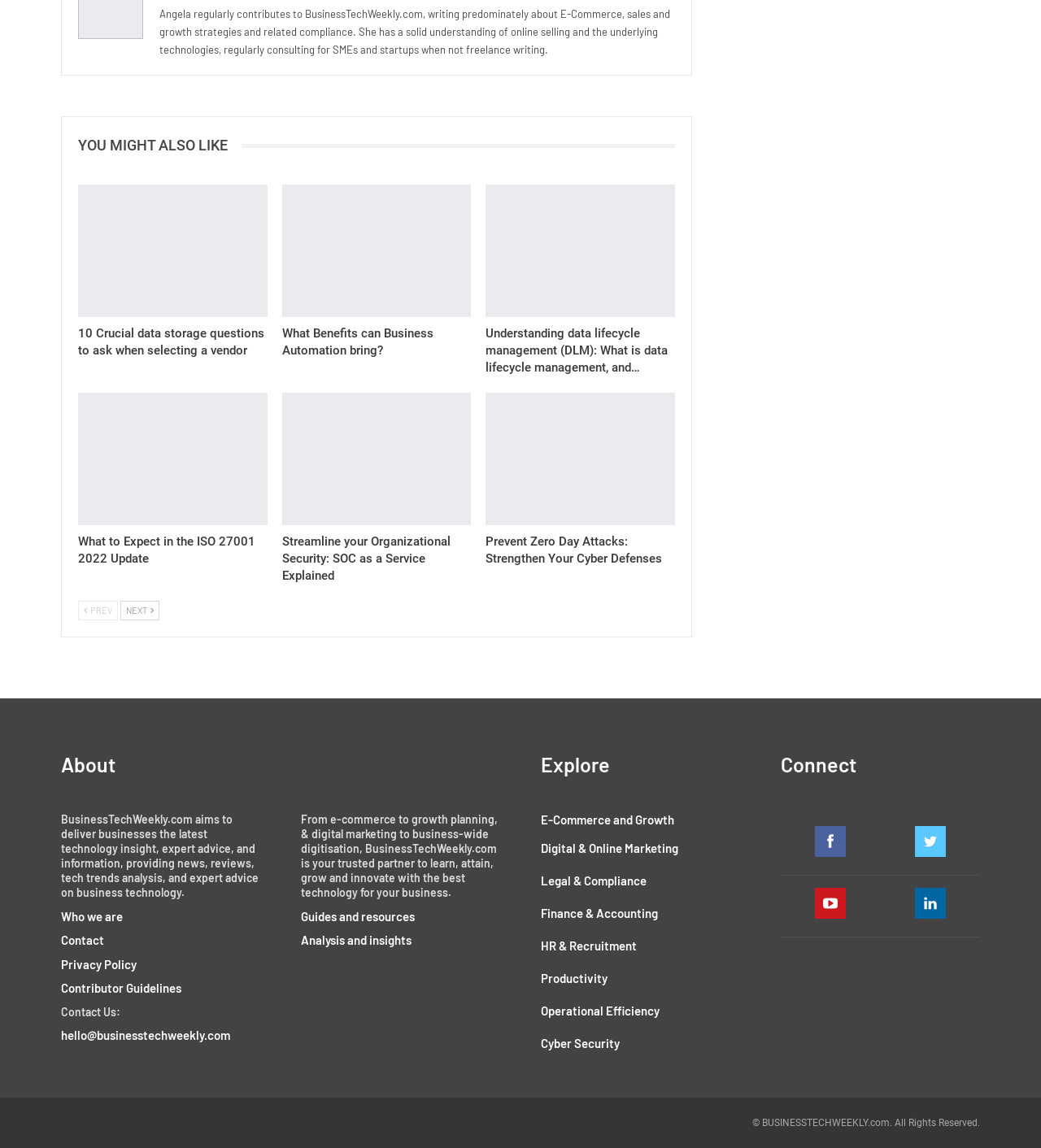What is the purpose of BusinessTechWeekly.com?
Look at the image and answer with only one word or phrase.

Deliver businesses the latest technology insight